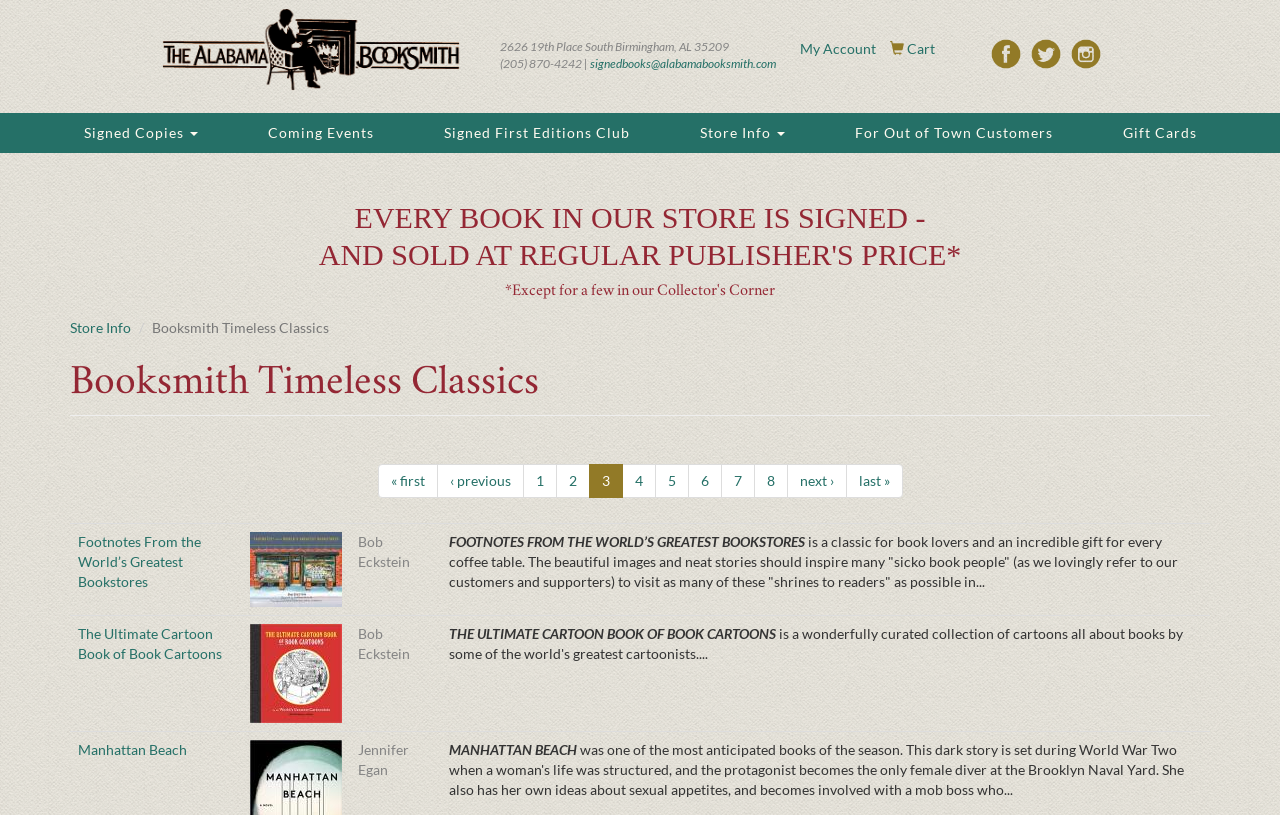Using the information from the screenshot, answer the following question thoroughly:
What is the address of The Alabama Booksmith?

I found the address by looking at the static text element with the bounding box coordinates [0.39, 0.048, 0.569, 0.067] which contains the address information.